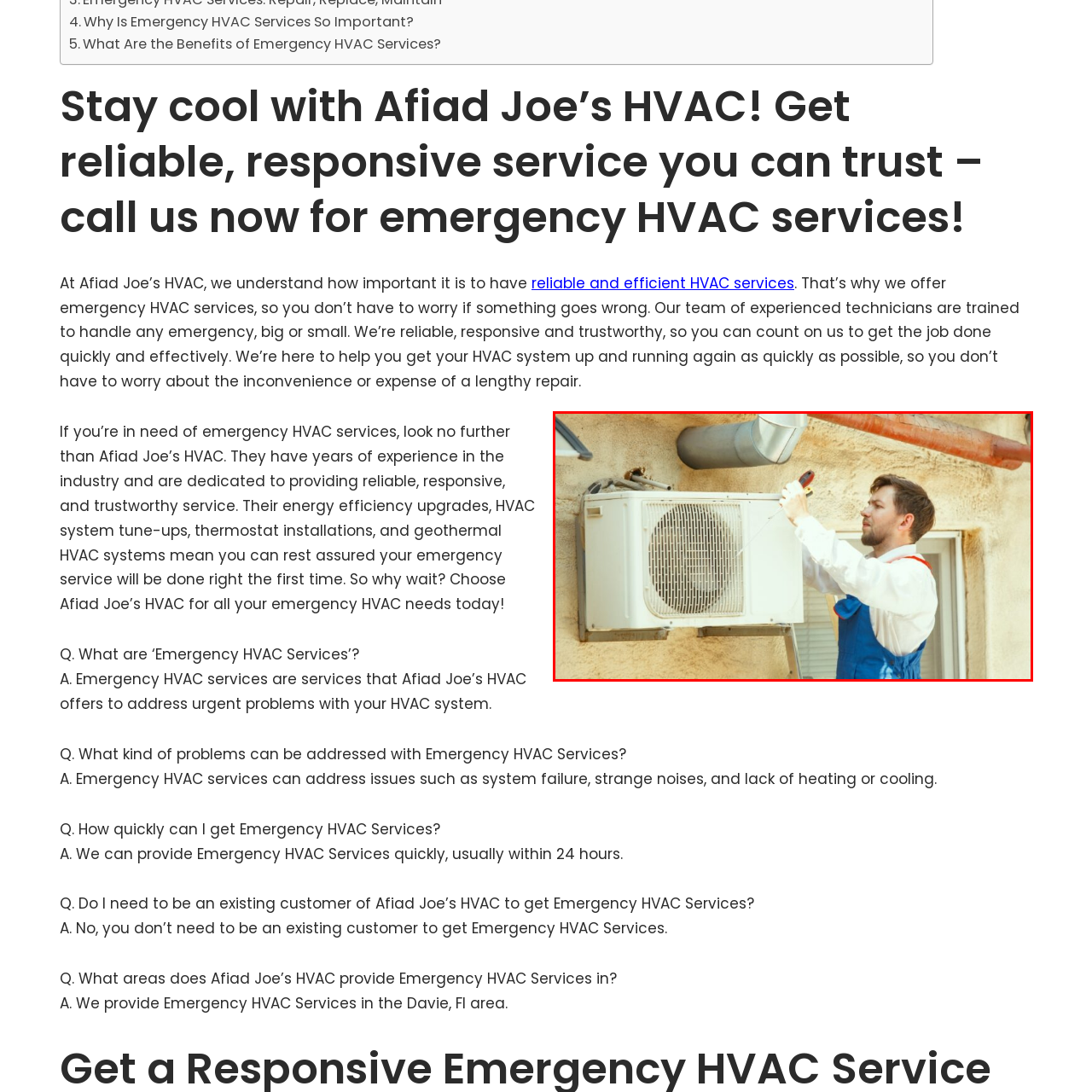Please provide a thorough description of the image inside the red frame.

The image depicts a technician performing maintenance on an outdoor HVAC unit, which is essential for ensuring efficient heating and cooling in residential and commercial buildings. Dressed in a blue jumpsuit with white shirt details, the technician is focused on the task at hand, utilizing a screwdriver to conduct repairs or adjustments. This scene highlights the importance of emergency HVAC services, as offered by Afiad Joe’s HVAC, which understands the urgency of addressing HVAC system issues promptly. Reliable and responsive technicians are trained to handle a variety of emergency situations, ensuring that systems are operational again in a timely manner, thus helping to alleviate discomfort and potential damage.